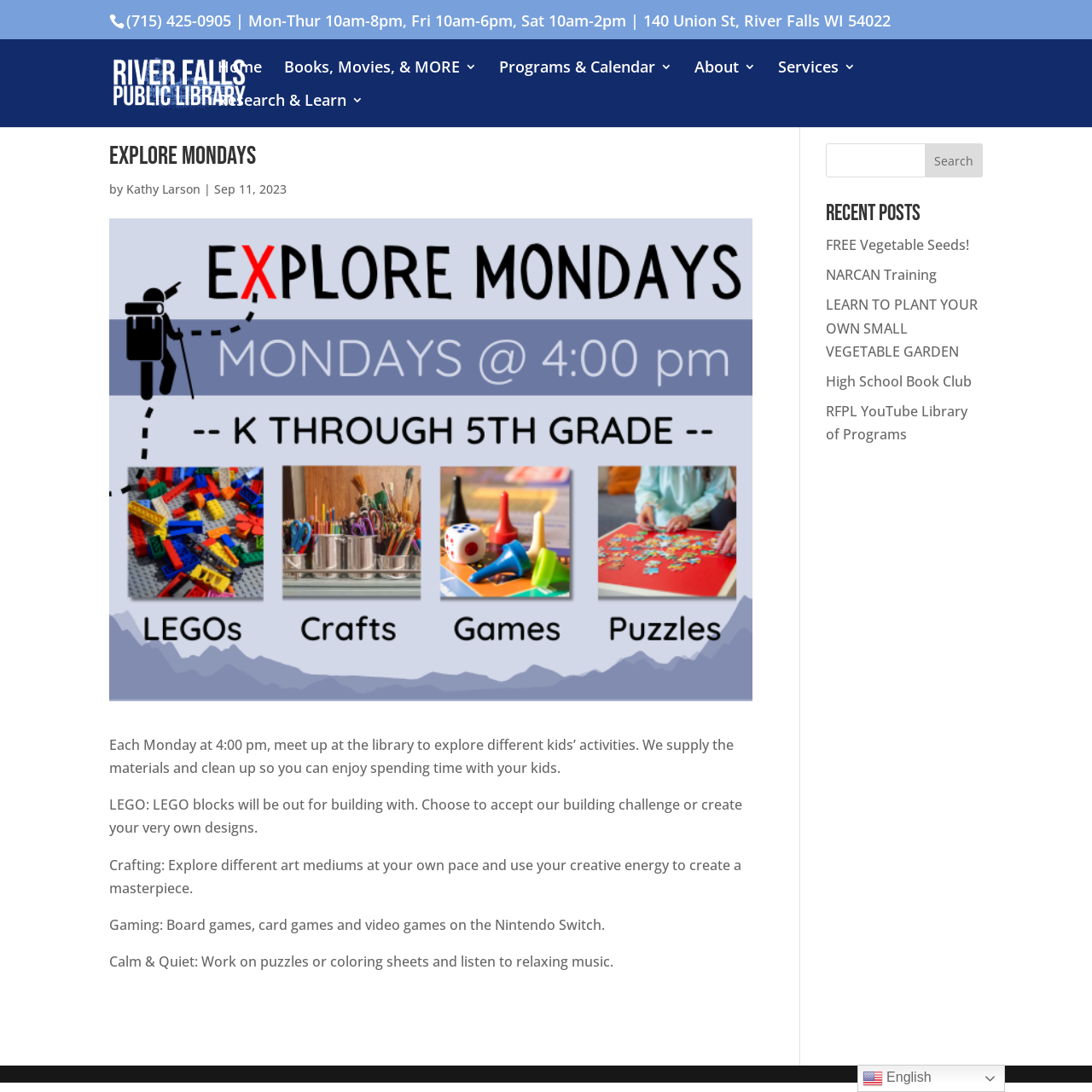Identify the bounding box coordinates of the part that should be clicked to carry out this instruction: "Explore the Programs & Calendar".

[0.457, 0.055, 0.616, 0.086]